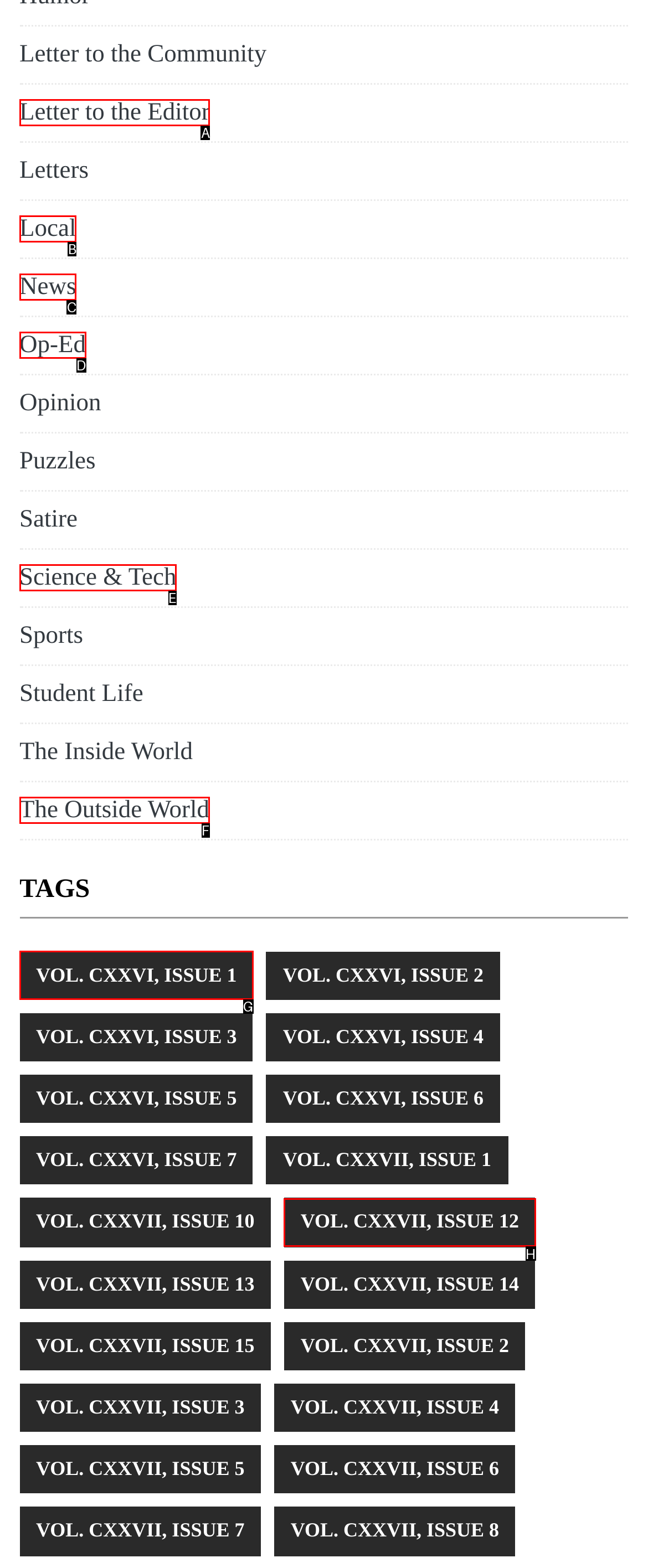Identify the letter that best matches this UI element description: The Outside World
Answer with the letter from the given options.

F